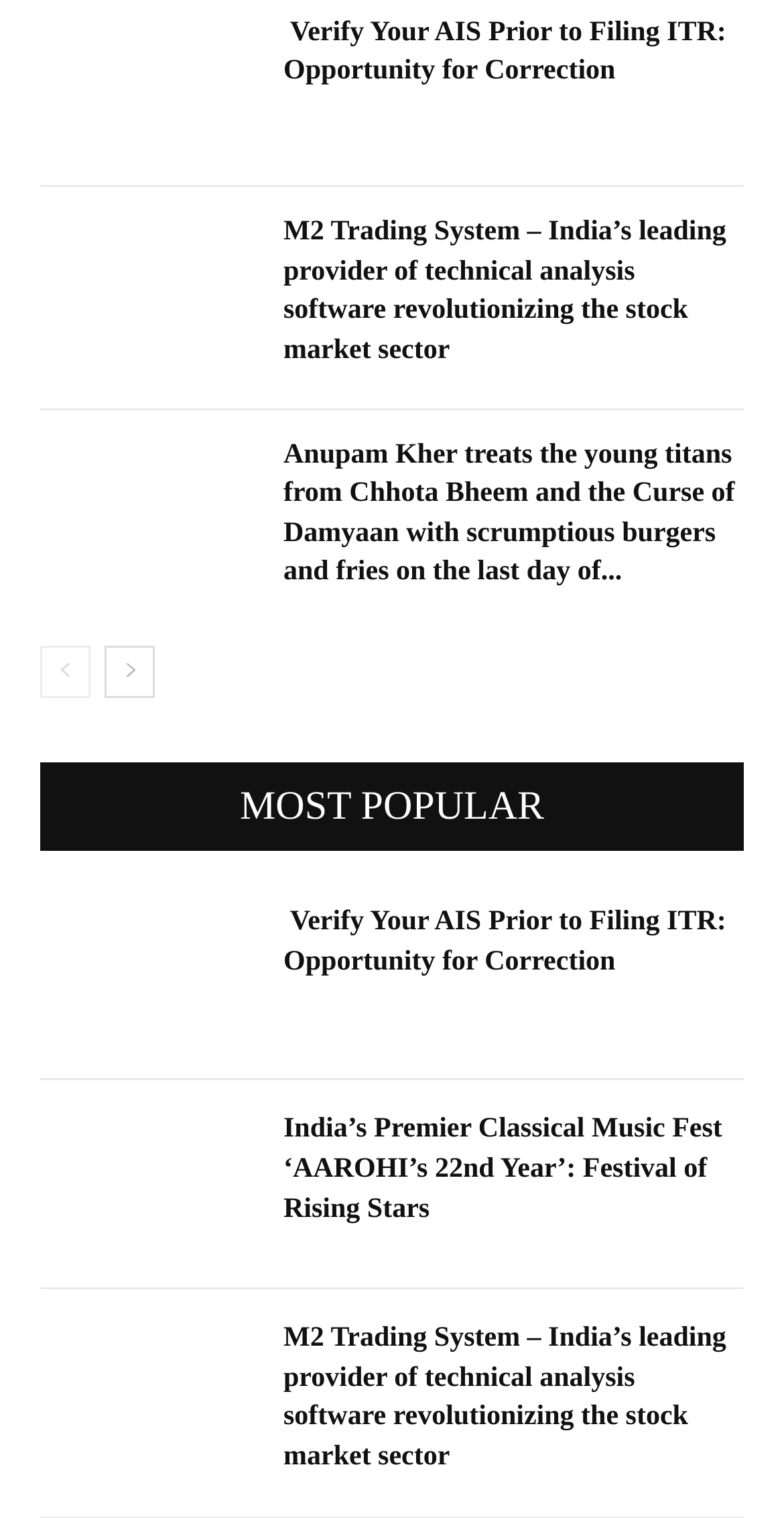Reply to the question with a brief word or phrase: How many links are there on this webpage?

14